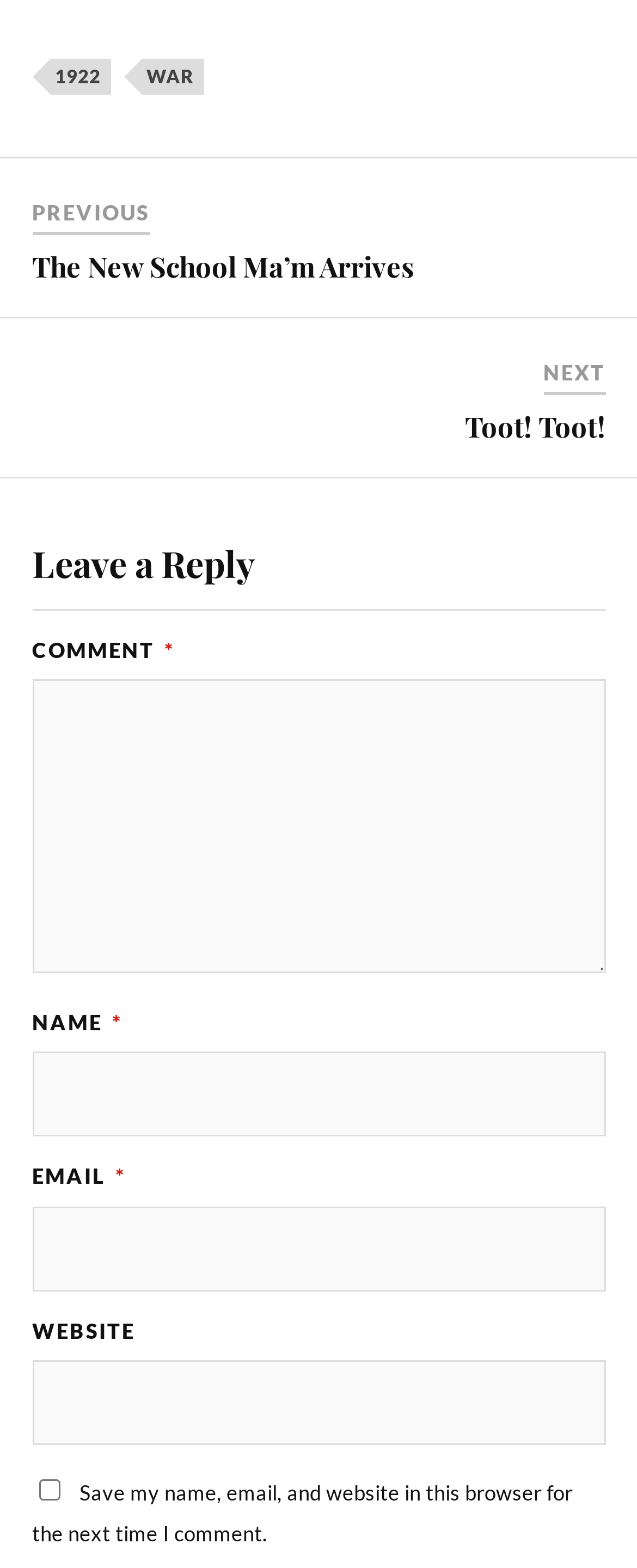Find the bounding box coordinates for the area that should be clicked to accomplish the instruction: "Click on the link '1922'".

[0.078, 0.038, 0.173, 0.061]